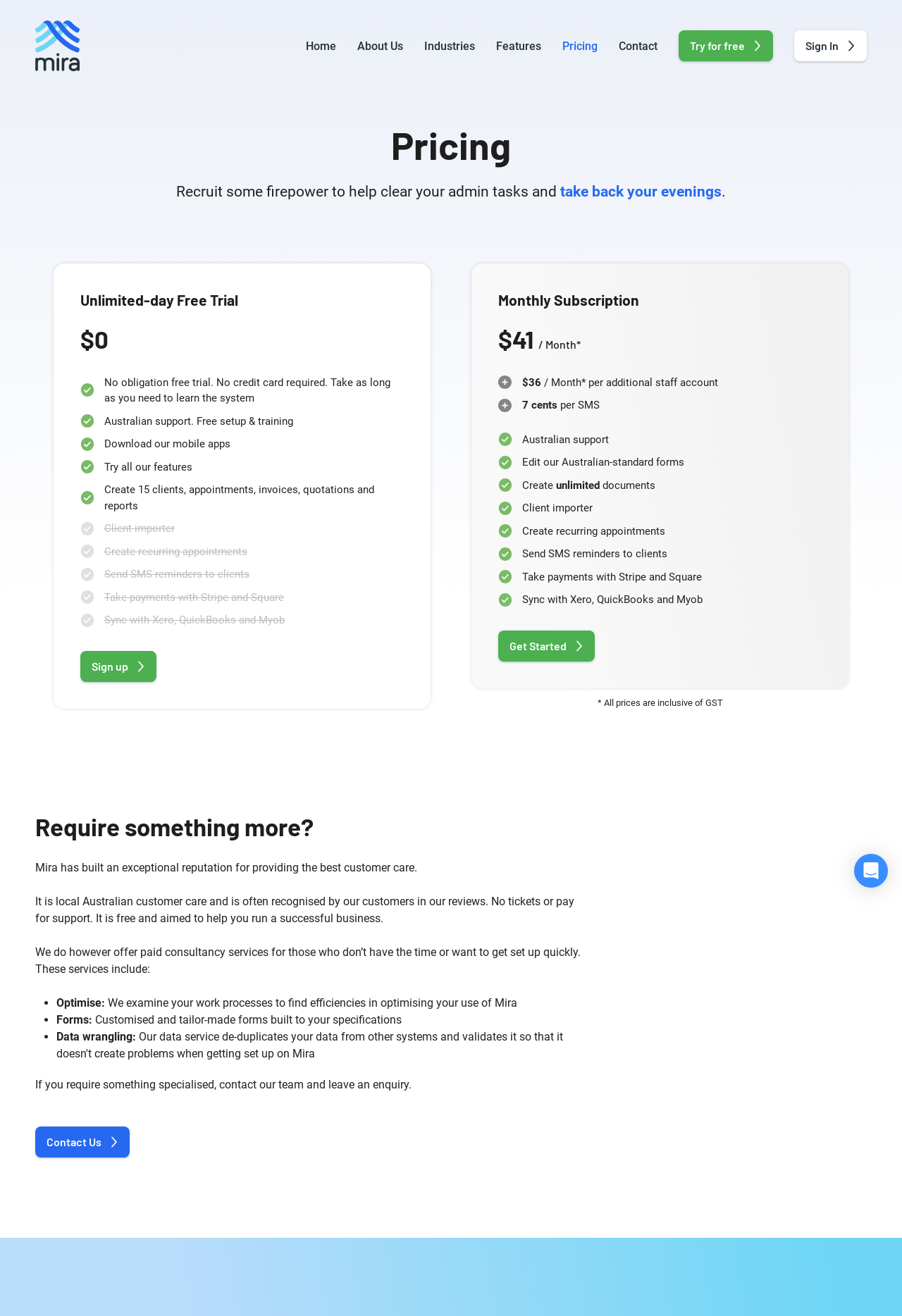Please determine the bounding box coordinates of the area that needs to be clicked to complete this task: 'Click the 'Try for free' link'. The coordinates must be four float numbers between 0 and 1, formatted as [left, top, right, bottom].

[0.752, 0.023, 0.857, 0.047]